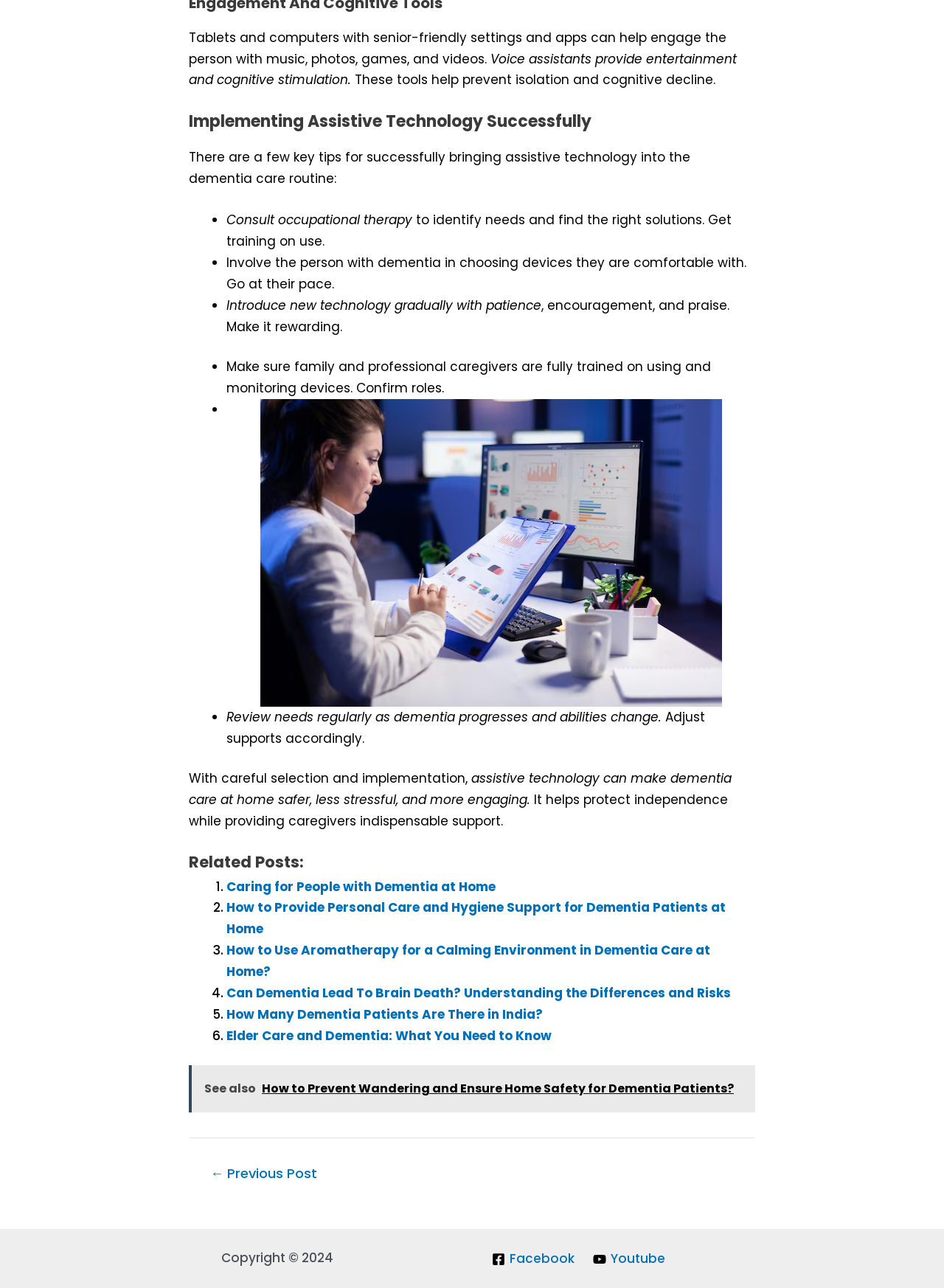Identify the bounding box coordinates of the clickable region necessary to fulfill the following instruction: "Click the 'Youtube' link". The bounding box coordinates should be four float numbers between 0 and 1, i.e., [left, top, right, bottom].

[0.623, 0.972, 0.71, 0.983]